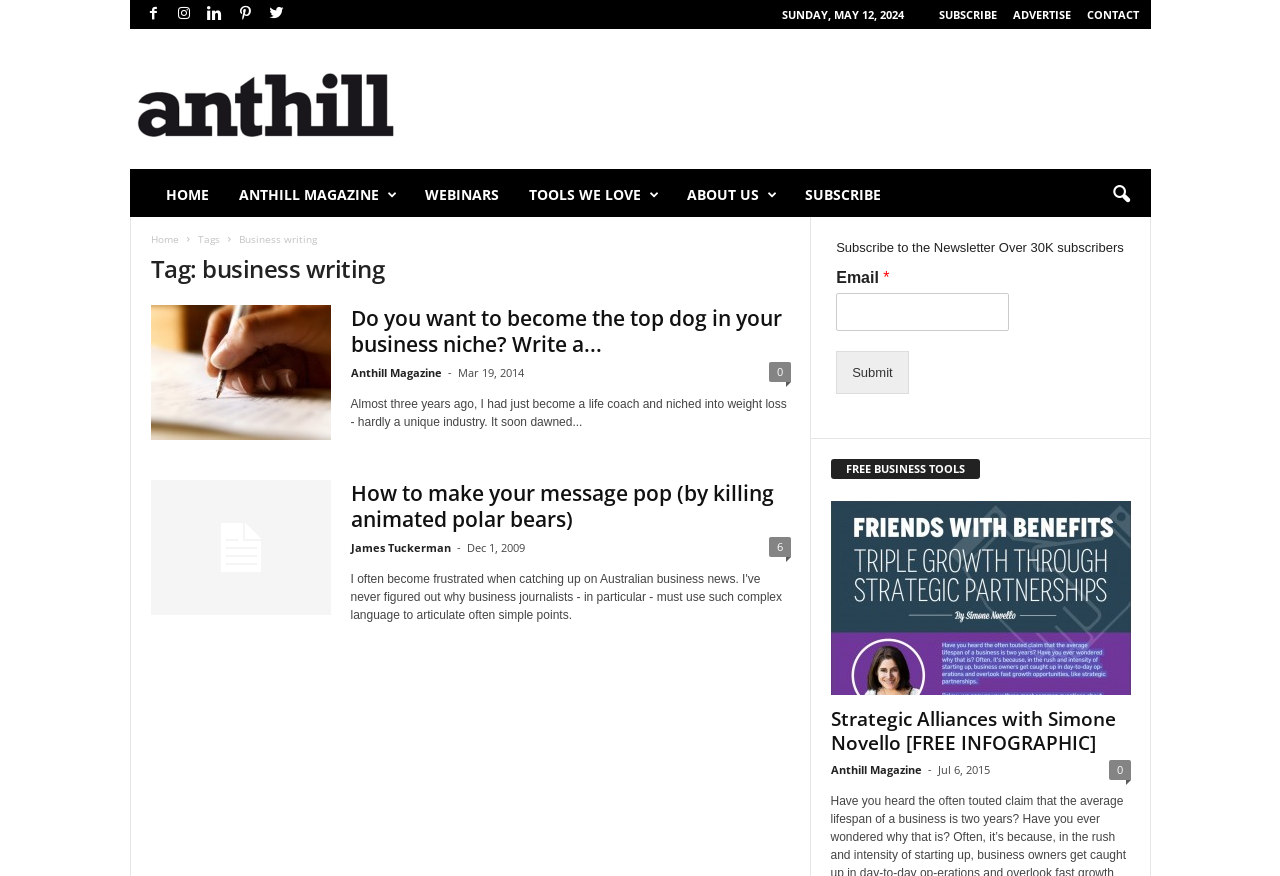What is the date of the latest article?
Using the picture, provide a one-word or short phrase answer.

May 12, 2024